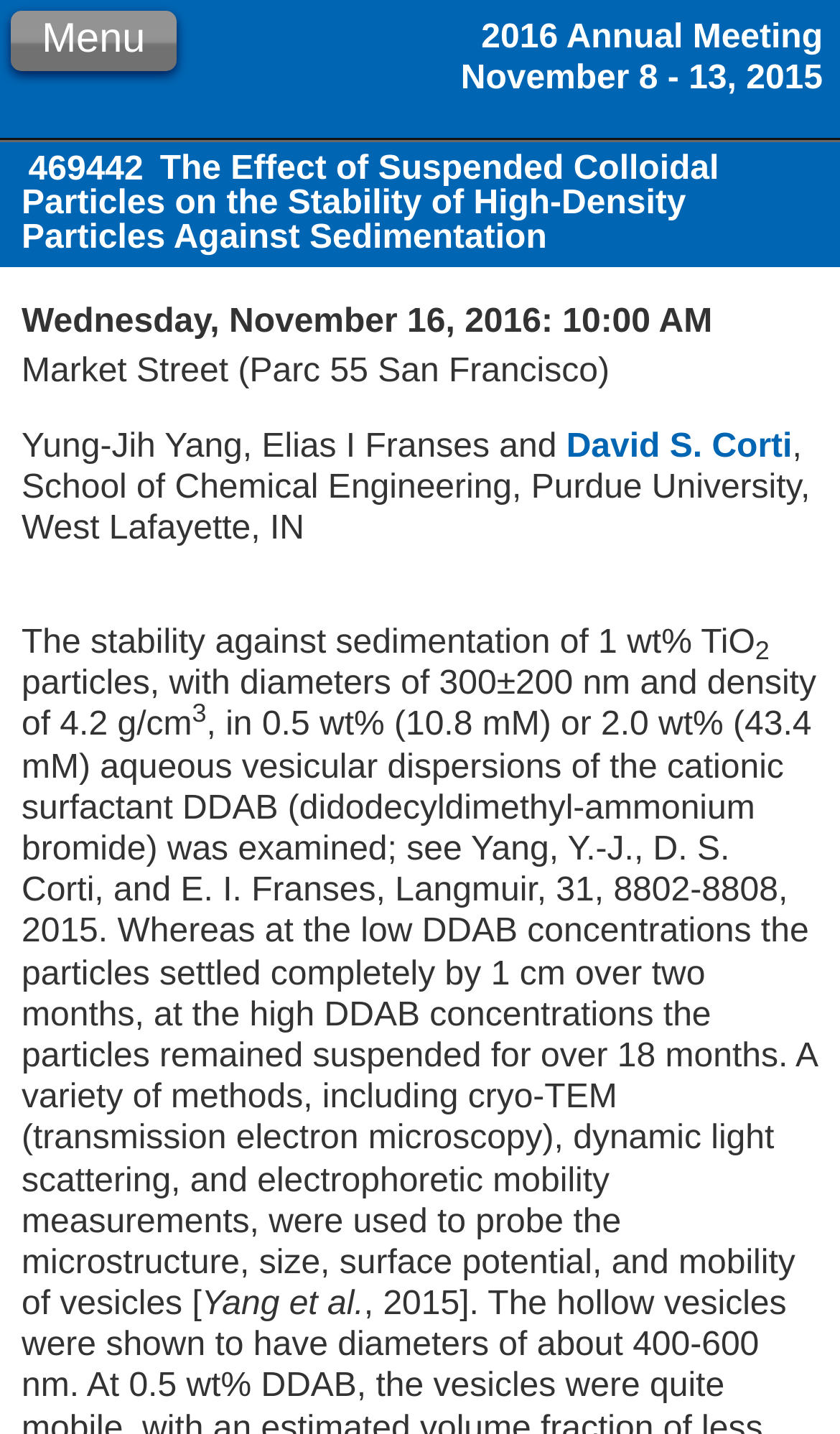Identify the bounding box coordinates of the HTML element based on this description: "Menu".

[0.013, 0.006, 0.21, 0.048]